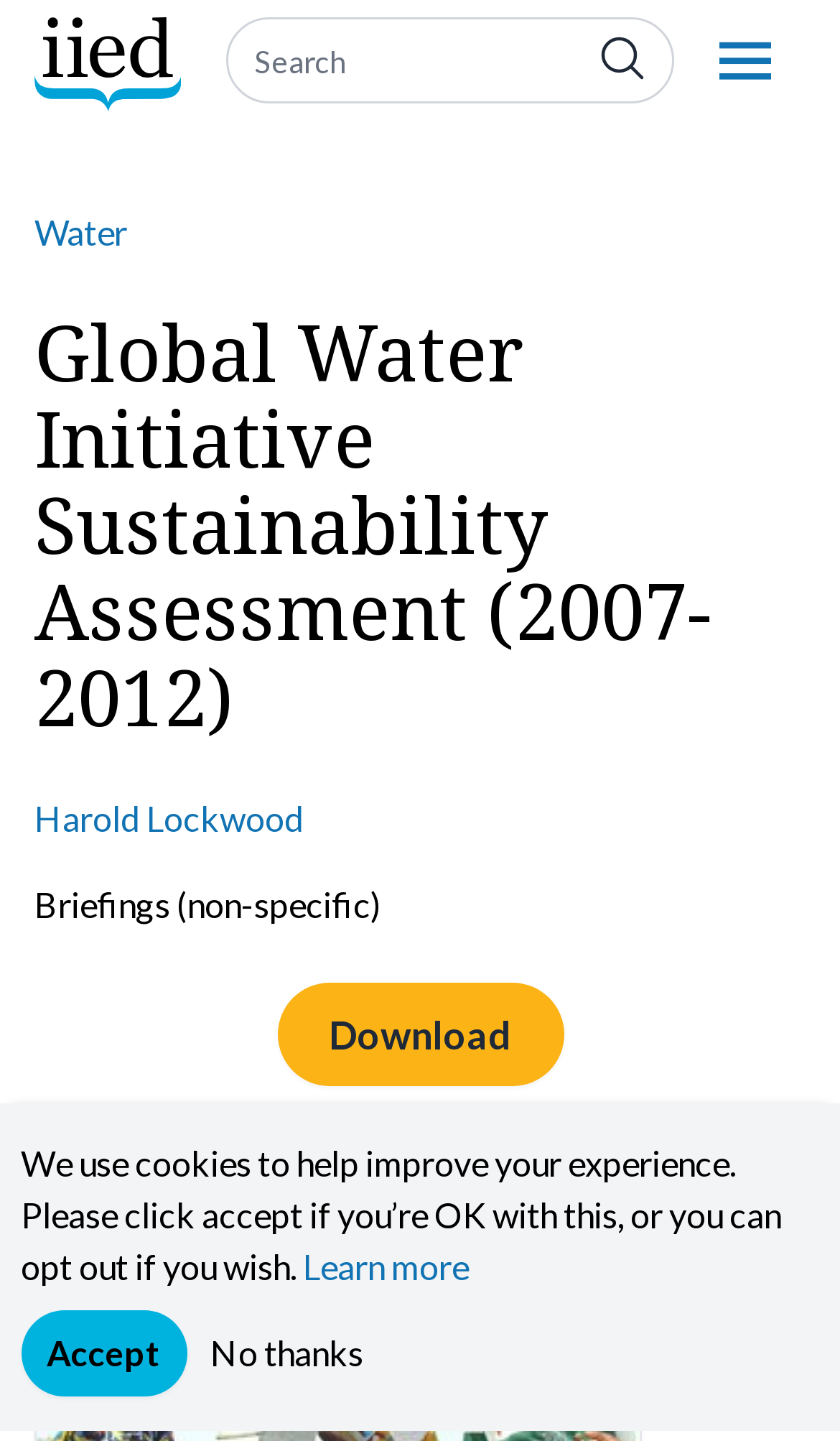Who is the author of the briefing?
Deliver a detailed and extensive answer to the question.

The author of the briefing can be found in the link element 'Harold Lockwood' which is located below the heading element.